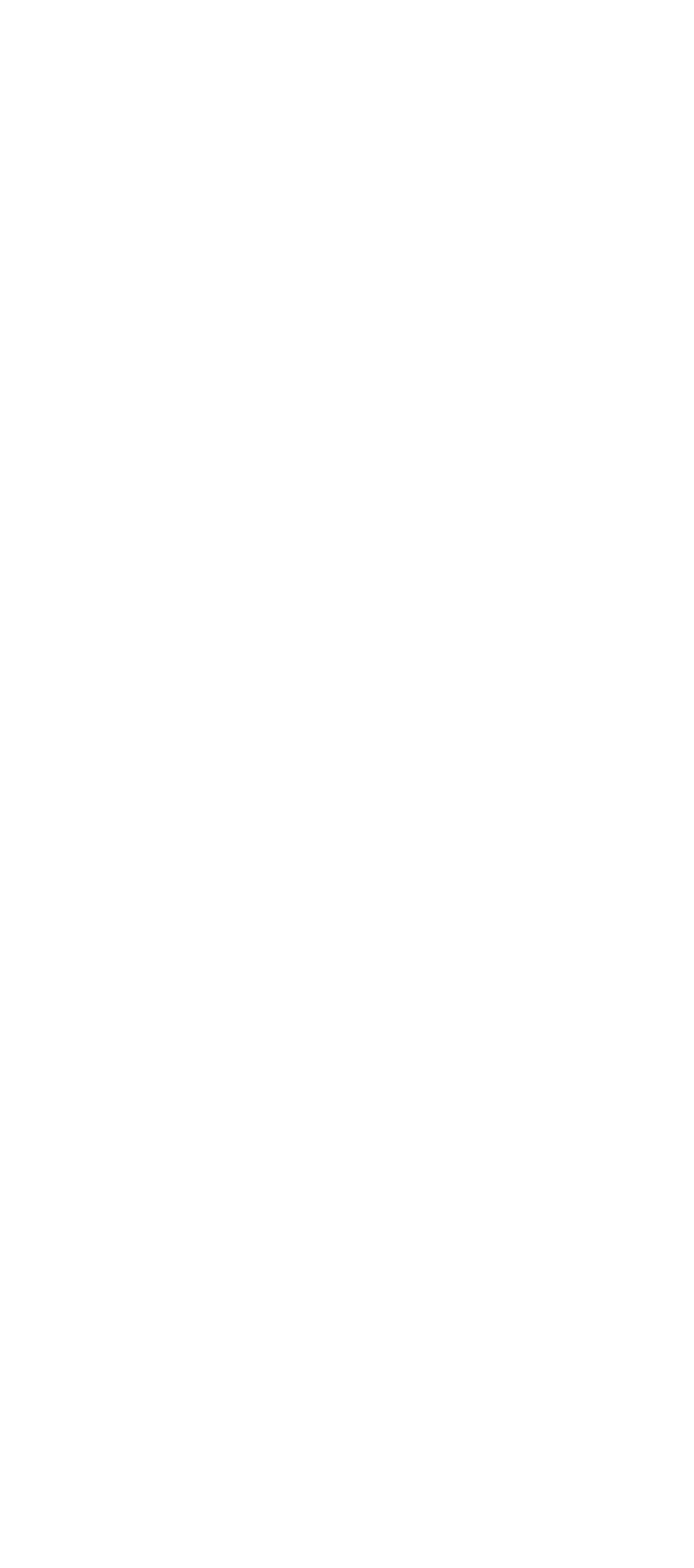Respond to the following query with just one word or a short phrase: 
What is the year of the copyright?

2024